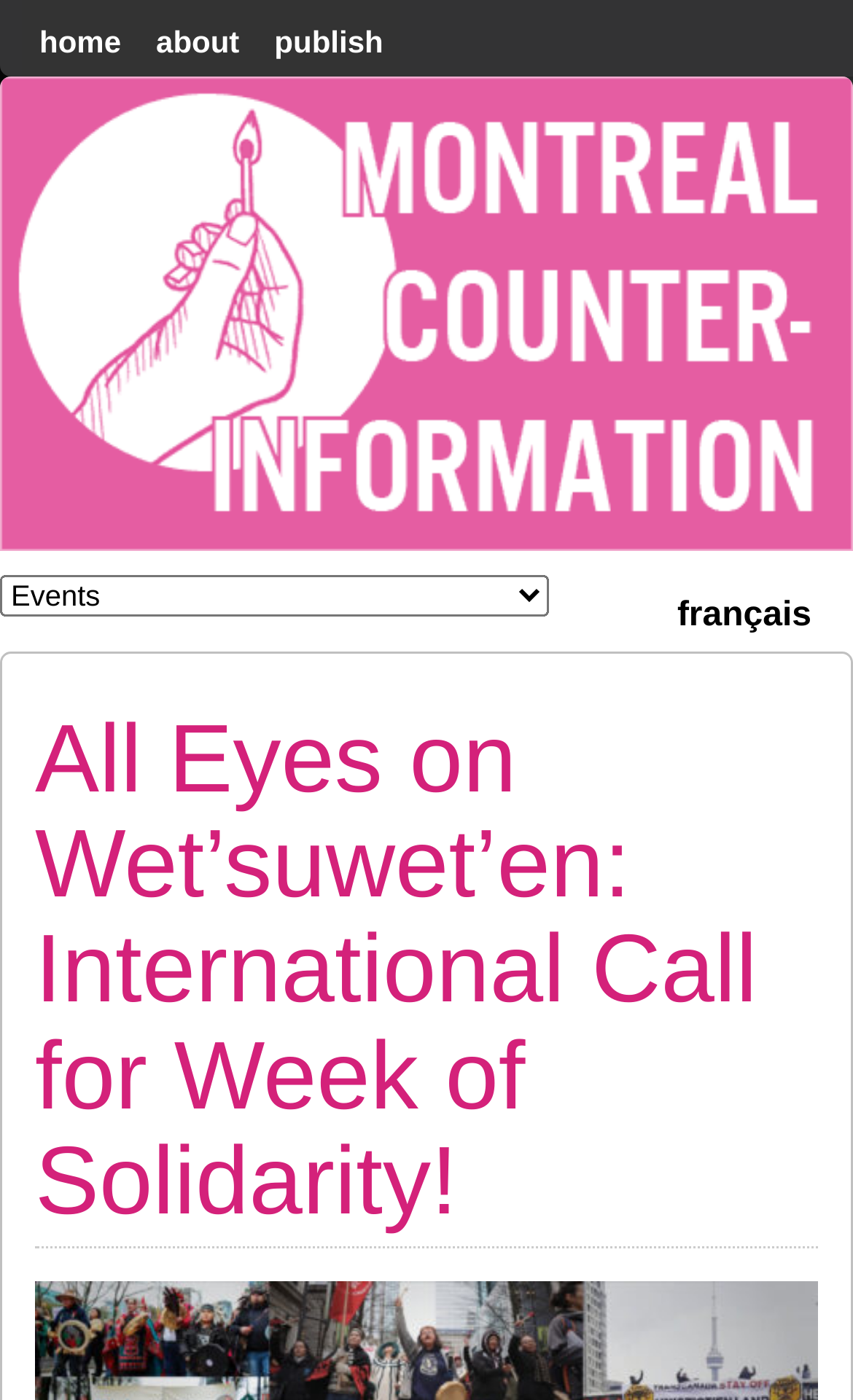Identify the bounding box coordinates for the element that needs to be clicked to fulfill this instruction: "switch to français". Provide the coordinates in the format of four float numbers between 0 and 1: [left, top, right, bottom].

[0.773, 0.41, 0.972, 0.465]